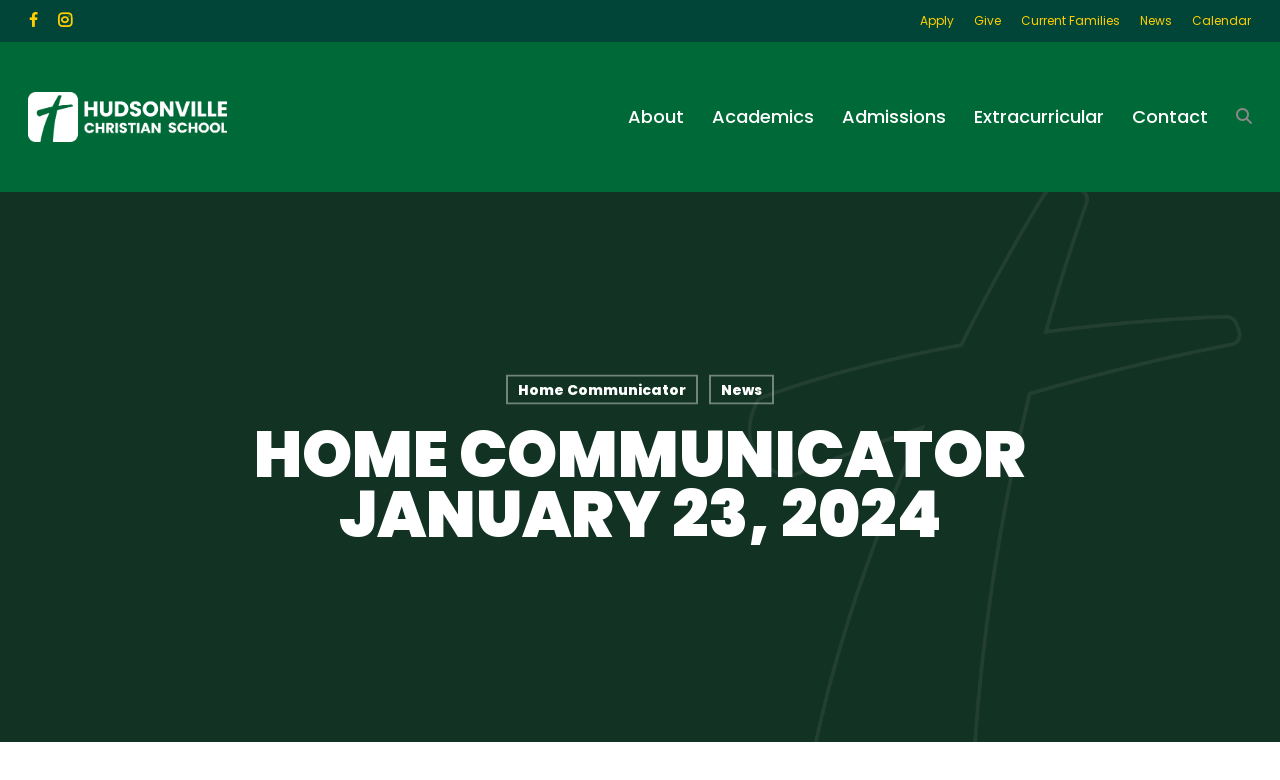Find the bounding box coordinates of the element I should click to carry out the following instruction: "View current news".

[0.891, 0.013, 0.916, 0.041]